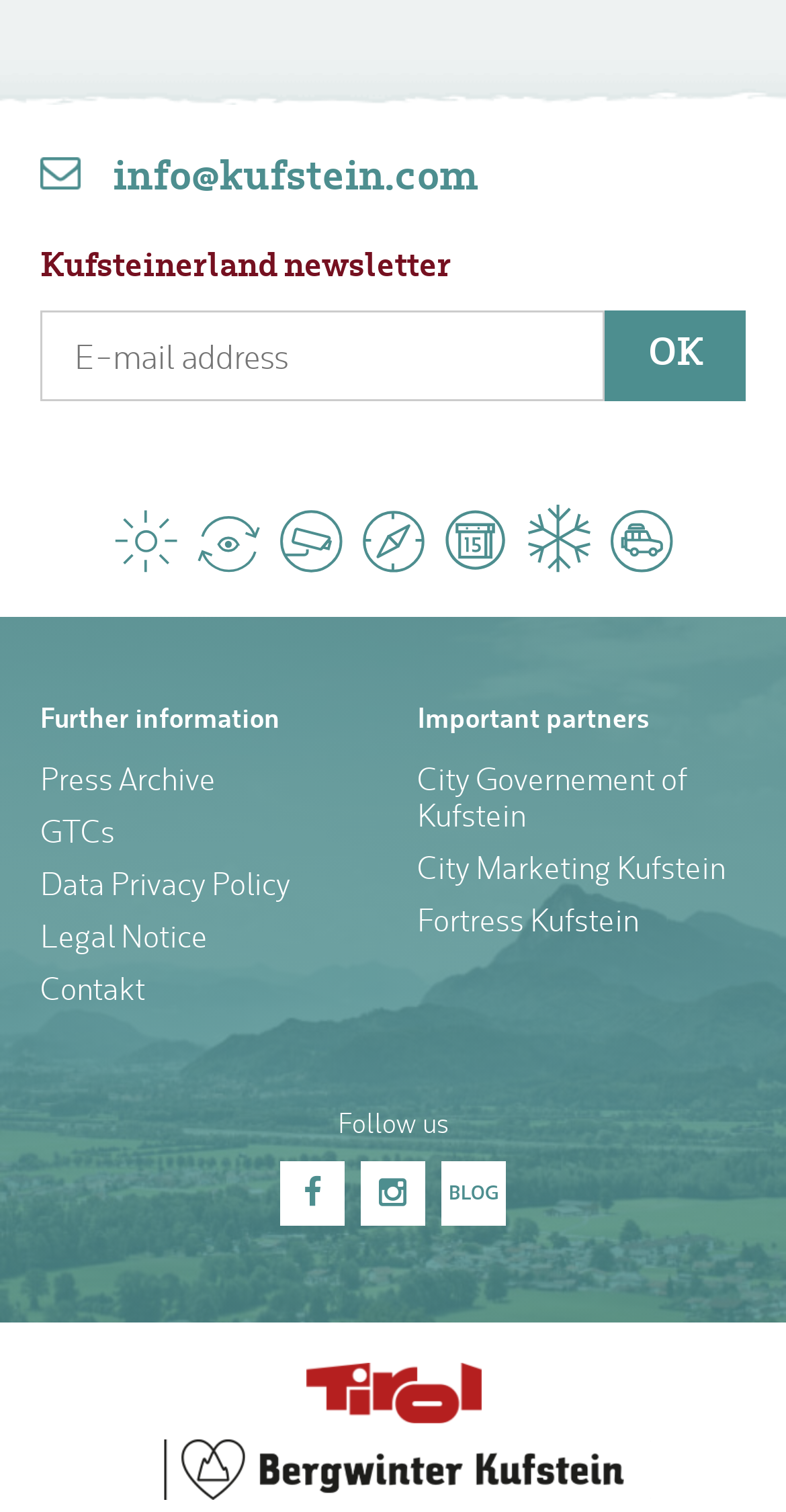Locate the bounding box coordinates of the clickable element to fulfill the following instruction: "Visit the Press Archive". Provide the coordinates as four float numbers between 0 and 1 in the format [left, top, right, bottom].

[0.051, 0.501, 0.274, 0.536]